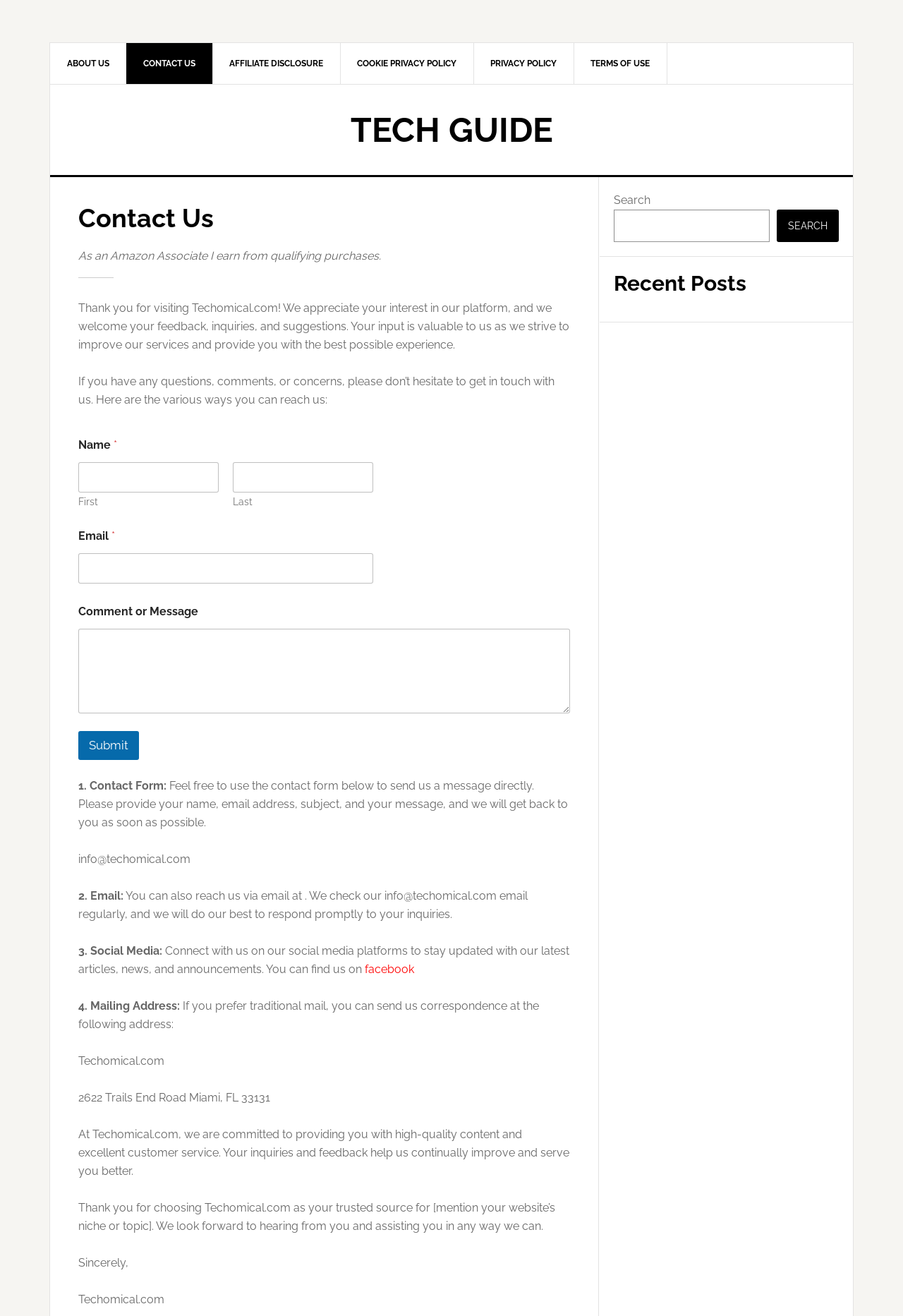What is the purpose of the contact form?
Answer the question with a single word or phrase by looking at the picture.

To send a message directly